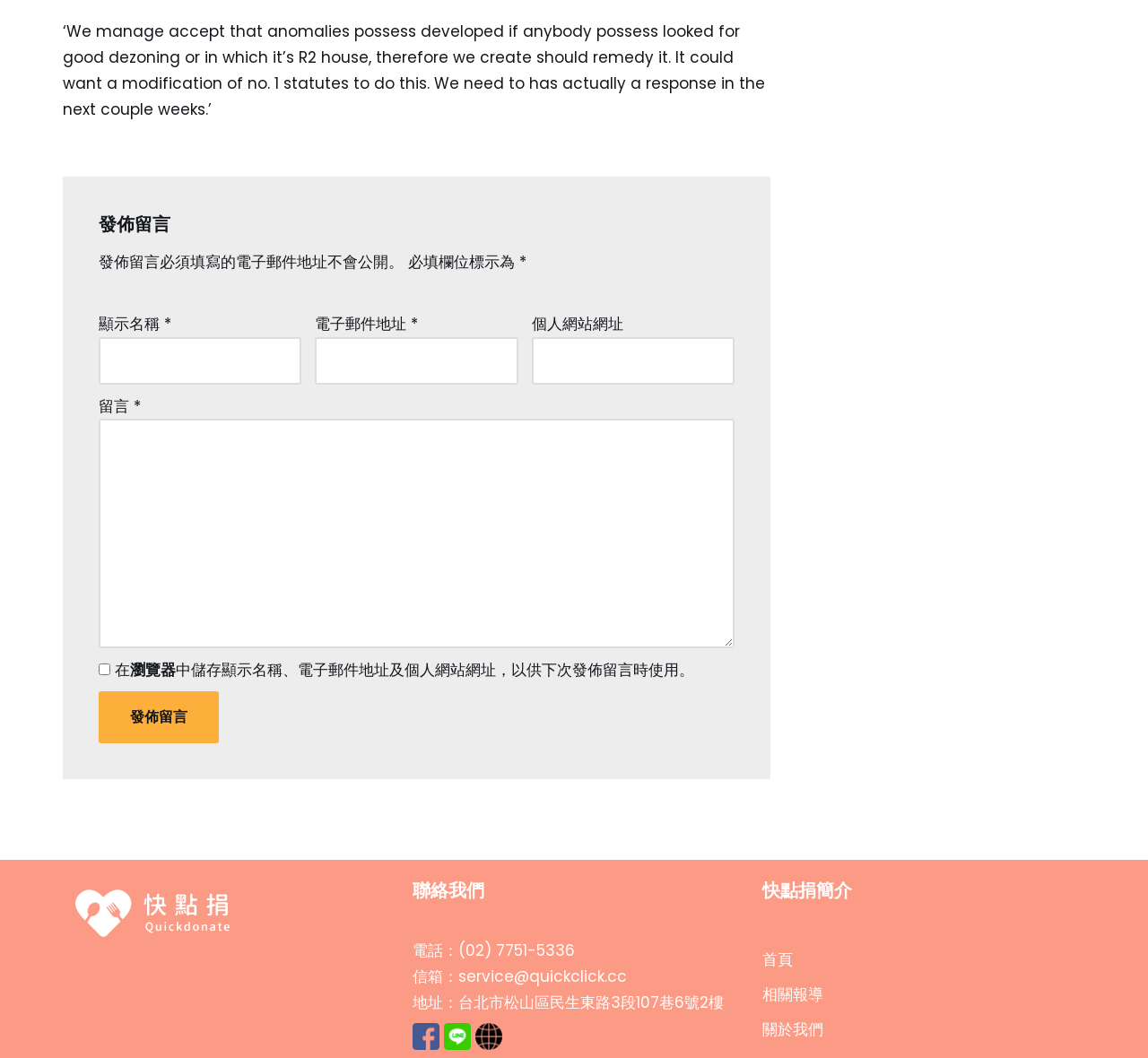Bounding box coordinates must be specified in the format (top-left x, top-left y, bottom-right x, bottom-right y). All values should be floating point numbers between 0 and 1. What are the bounding box coordinates of the UI element described as: name="keywords" placeholder="Search for products"

None